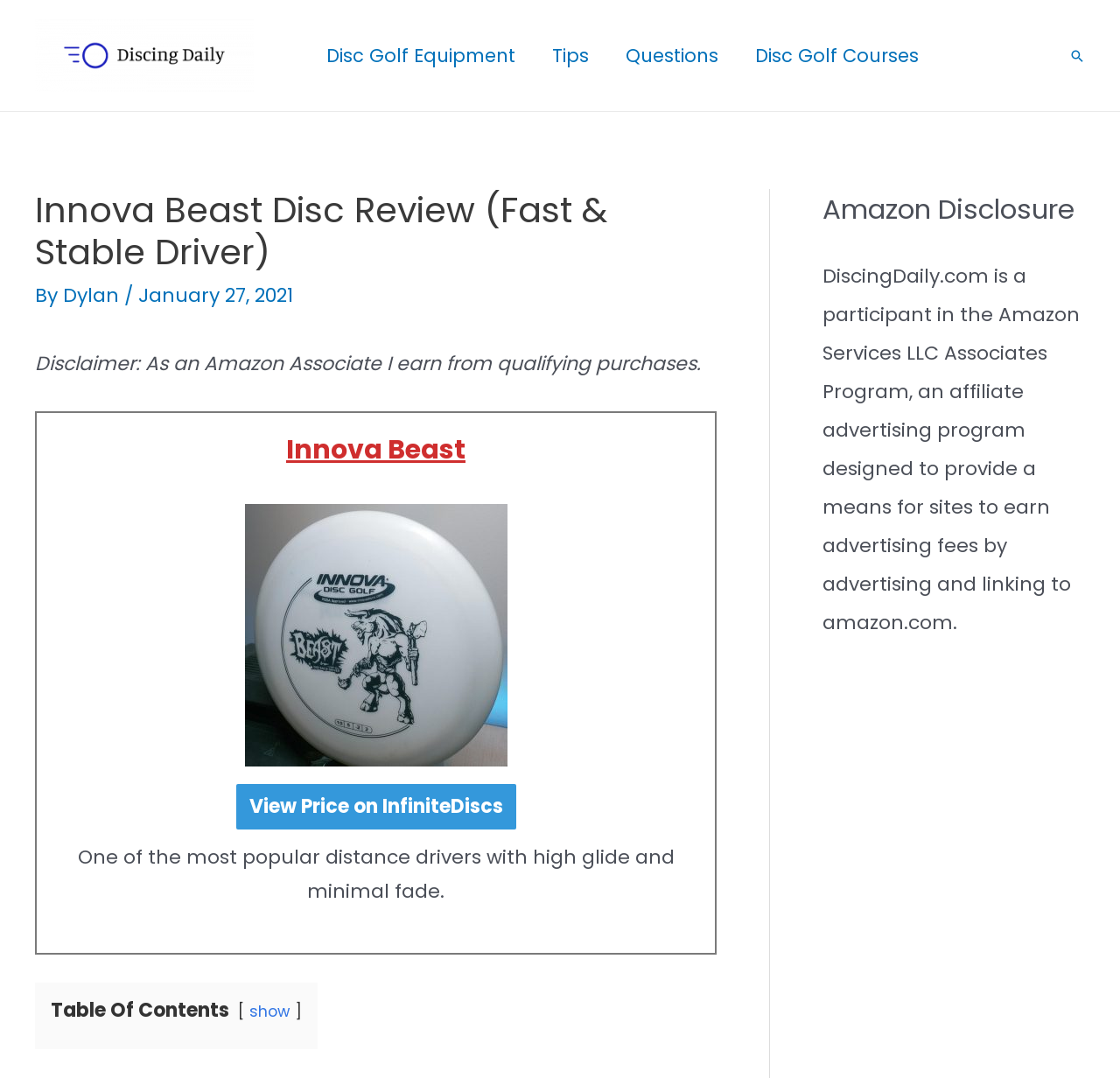What is the date of the review?
Please ensure your answer is as detailed and informative as possible.

The date of the review can be found in the text 'January 27, 2021' which is located below the heading of the webpage.